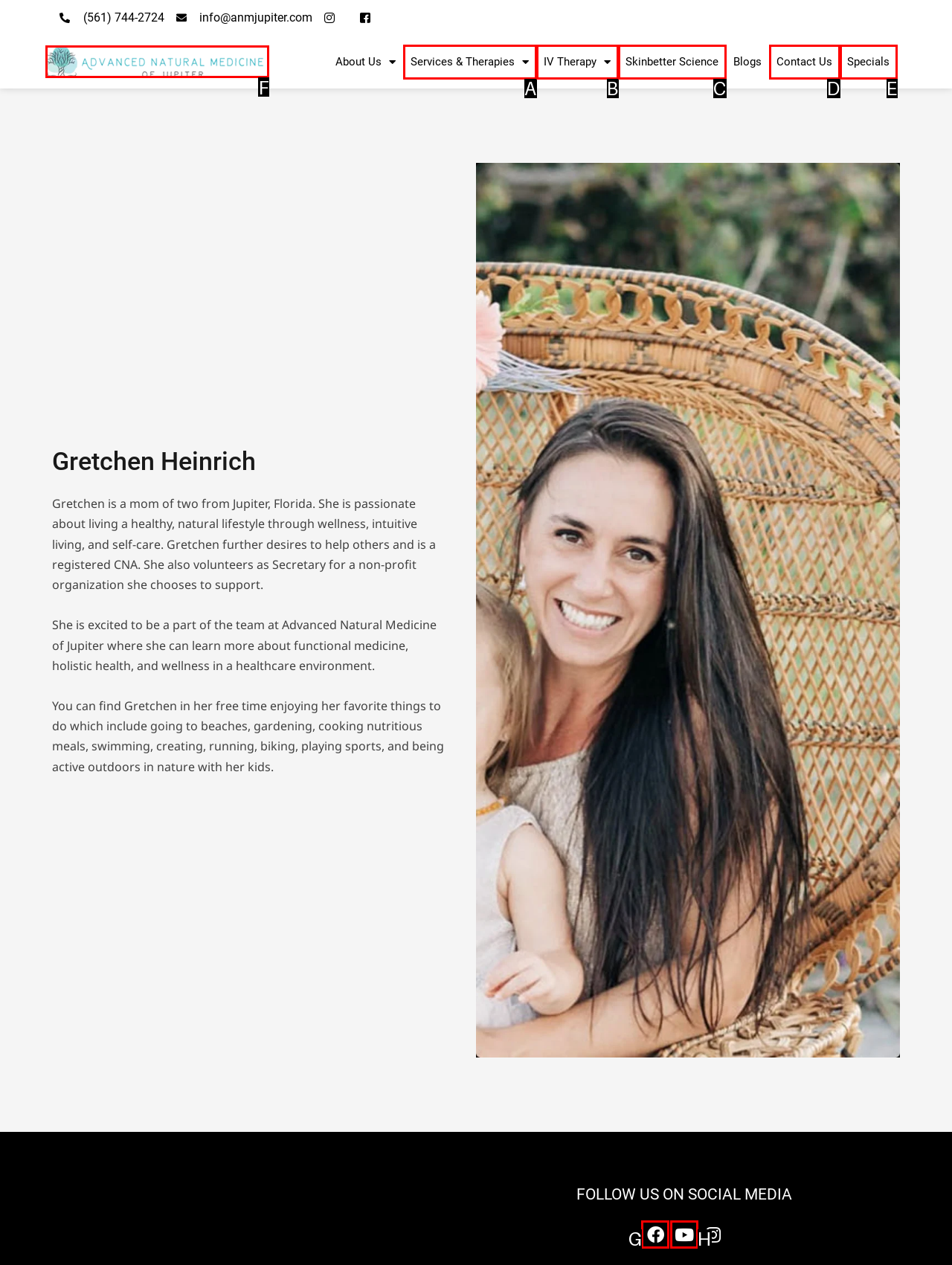From the choices given, find the HTML element that matches this description: alt="Advanced Natural Medicine Jupiter". Answer with the letter of the selected option directly.

F